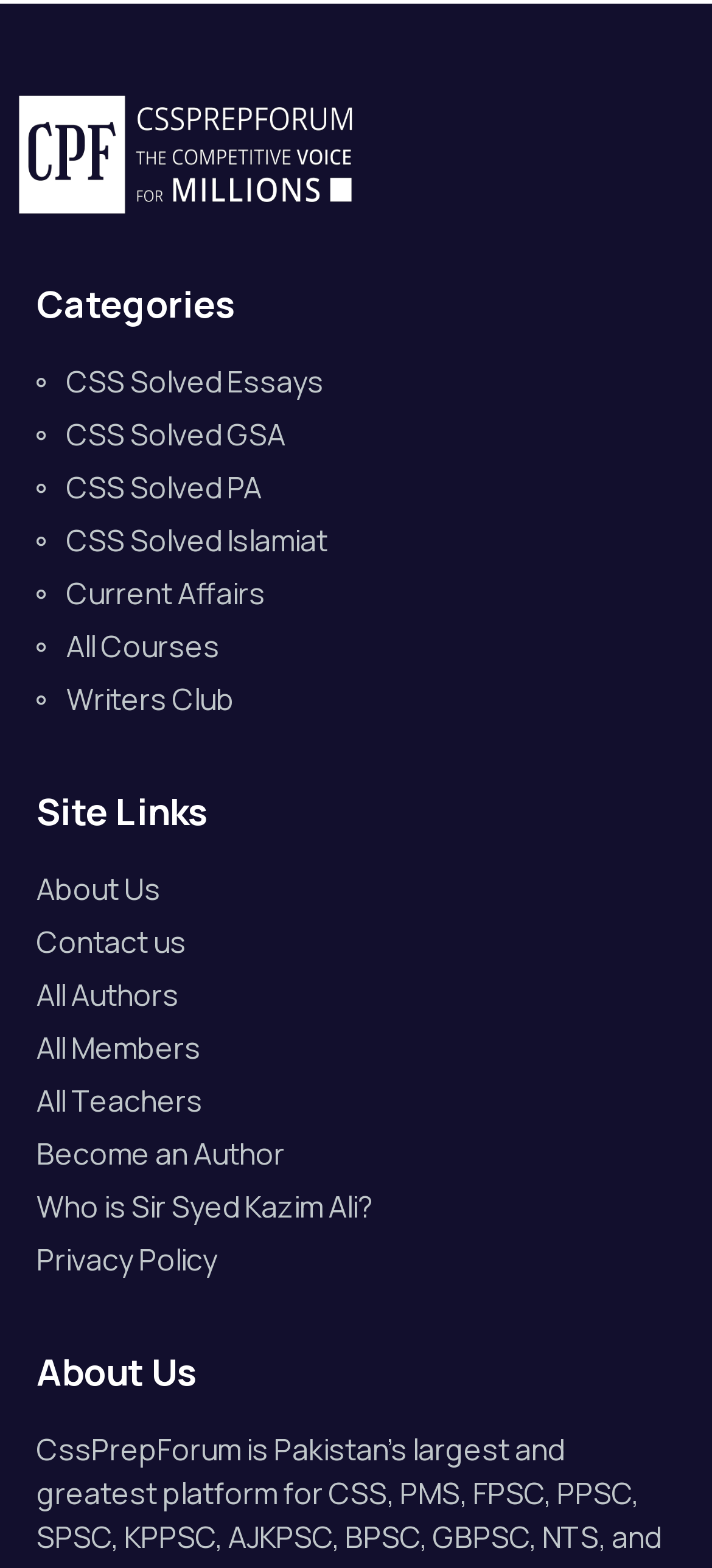Indicate the bounding box coordinates of the clickable region to achieve the following instruction: "Click on 'Freebsd /etc/make.conf example'."

None